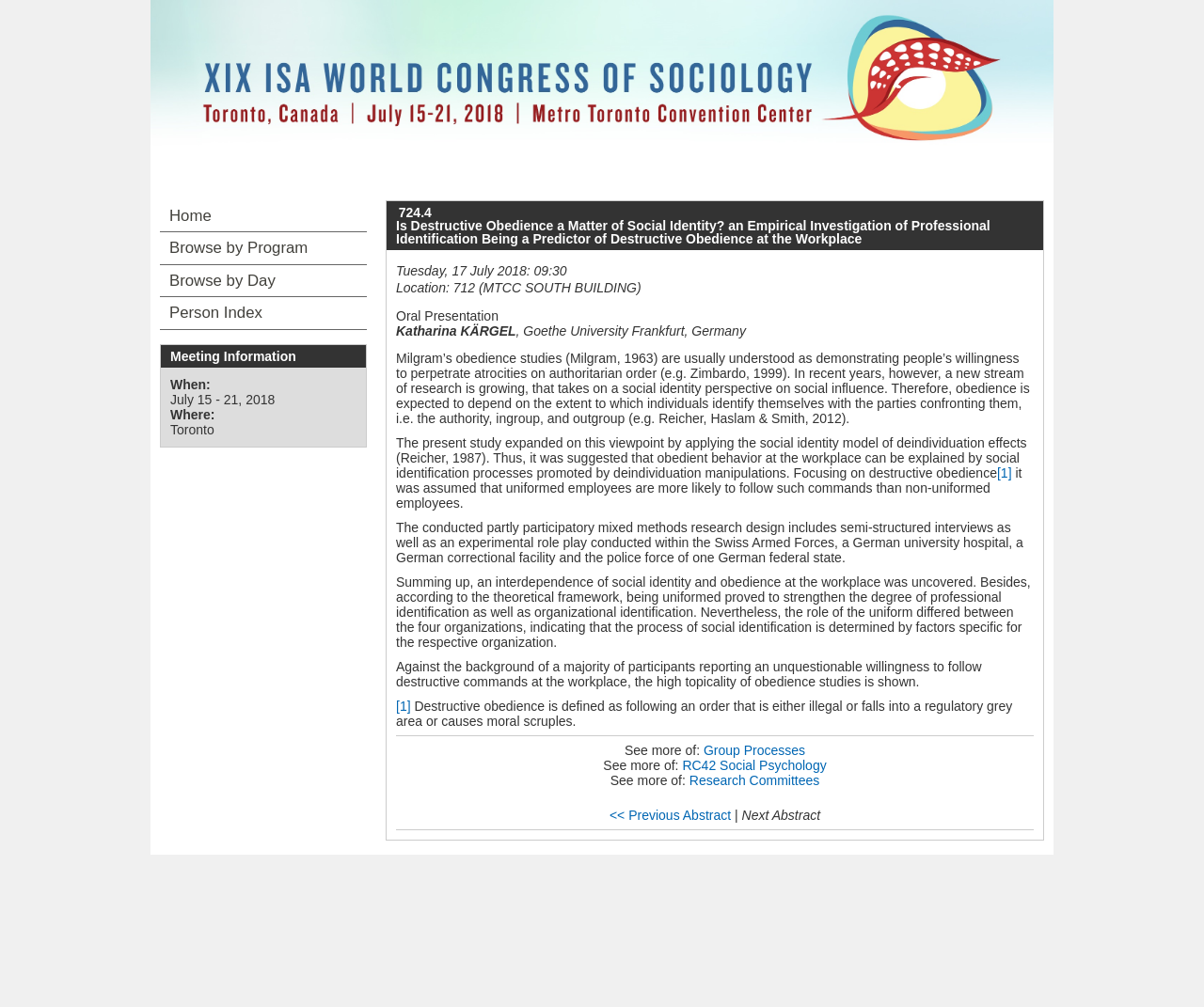Determine the bounding box coordinates of the clickable region to execute the instruction: "View the abstract of the oral presentation". The coordinates should be four float numbers between 0 and 1, denoted as [left, top, right, bottom].

[0.329, 0.307, 0.414, 0.322]